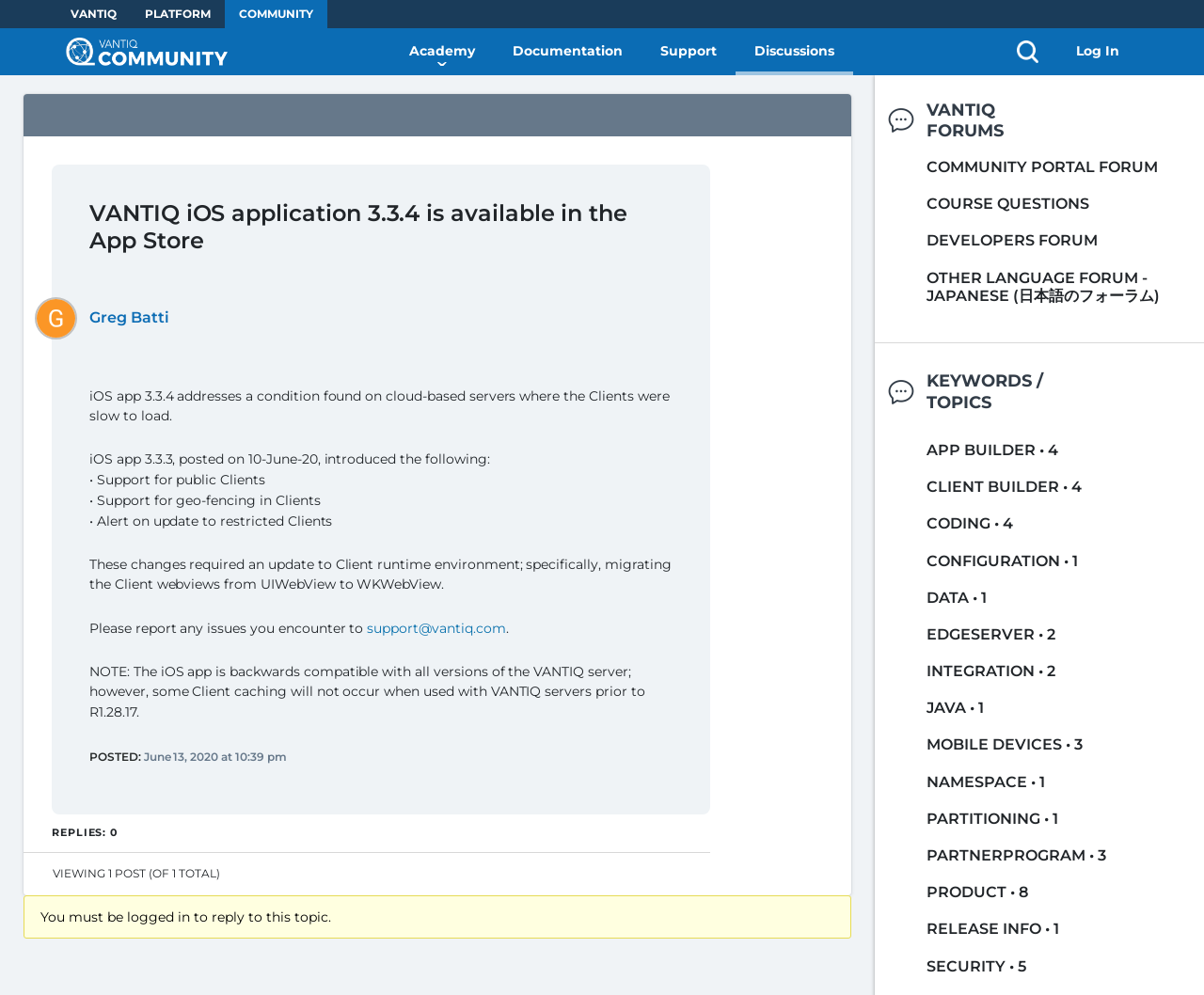Indicate the bounding box coordinates of the element that needs to be clicked to satisfy the following instruction: "Log In". The coordinates should be four float numbers between 0 and 1, i.e., [left, top, right, bottom].

[0.894, 0.041, 0.93, 0.063]